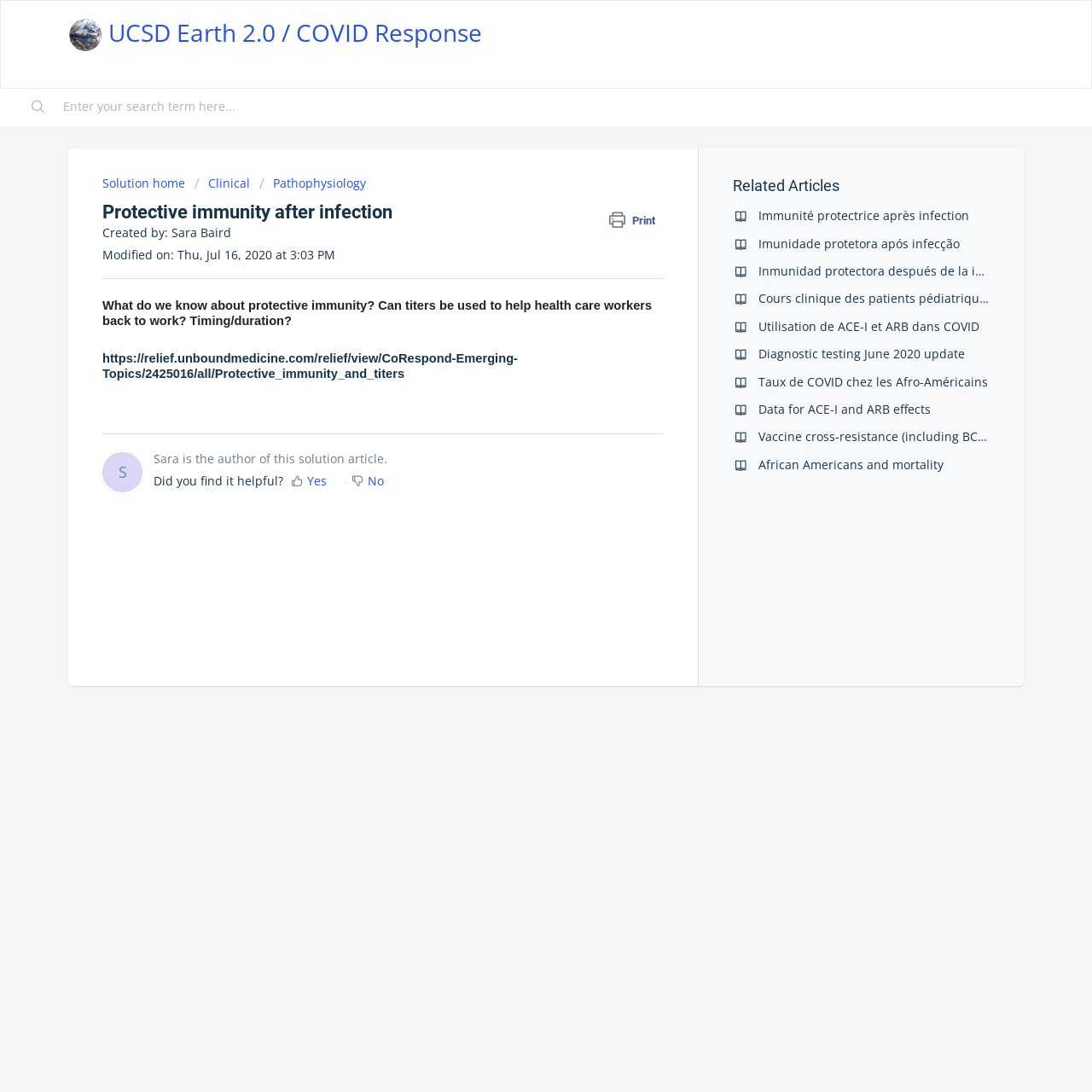Using the description: "Pathophysiology", determine the UI element's bounding box coordinates. Ensure the coordinates are in the format of four float numbers between 0 and 1, i.e., [left, top, right, bottom].

[0.238, 0.16, 0.335, 0.175]